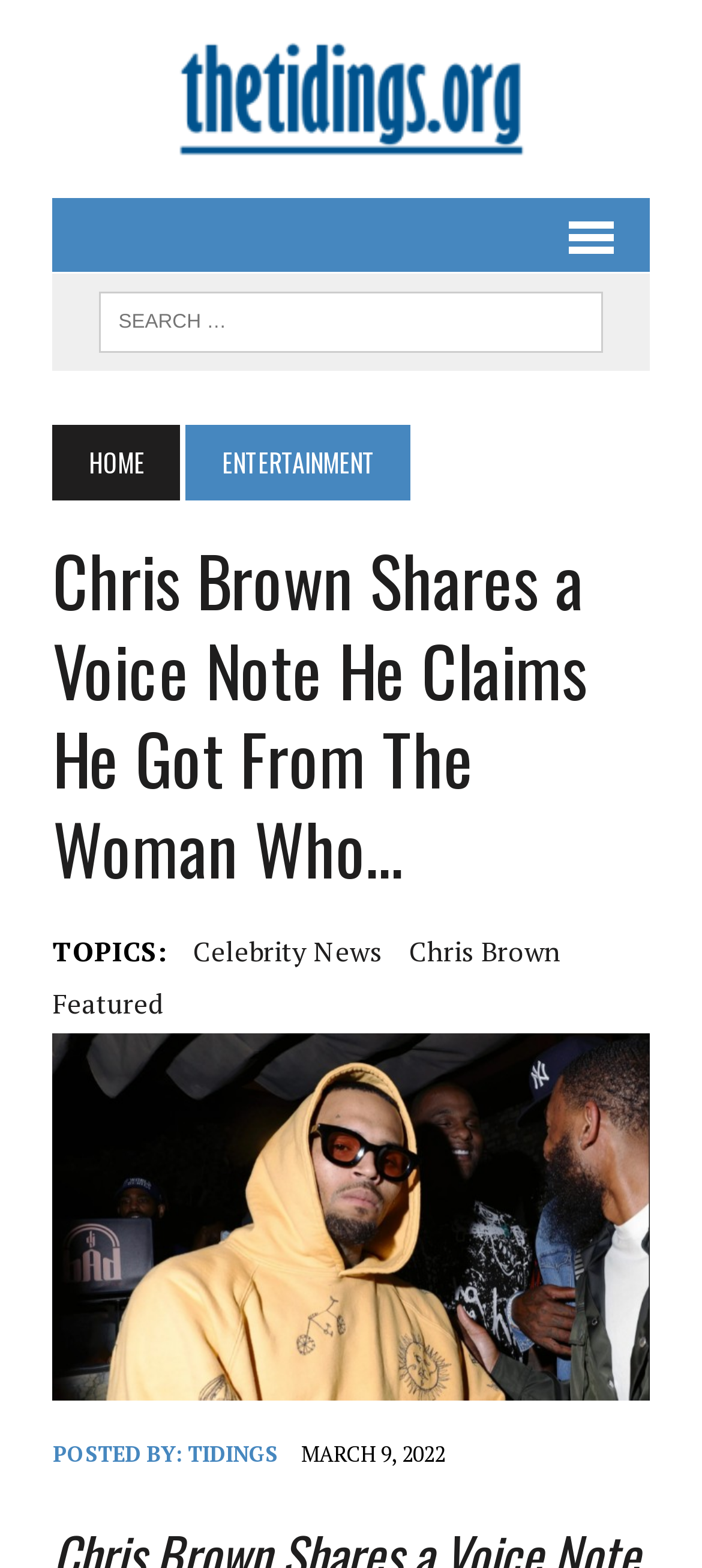Please give the bounding box coordinates of the area that should be clicked to fulfill the following instruction: "search for something". The coordinates should be in the format of four float numbers from 0 to 1, i.e., [left, top, right, bottom].

[0.101, 0.186, 0.899, 0.225]